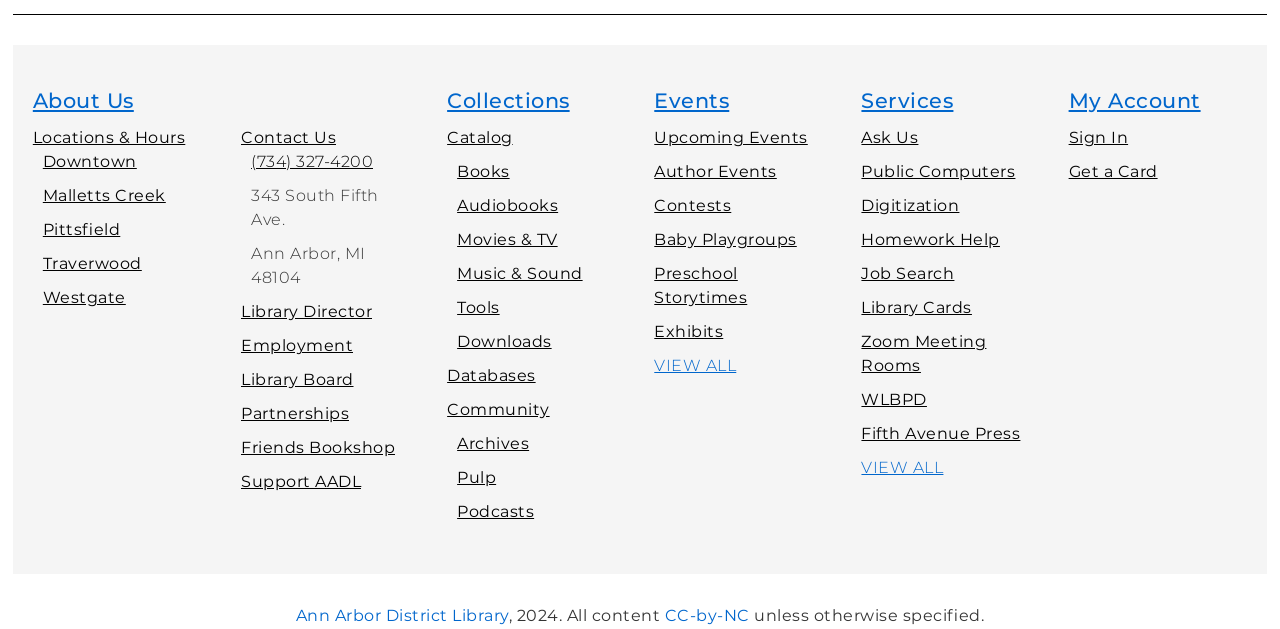Can you specify the bounding box coordinates of the area that needs to be clicked to fulfill the following instruction: "Read the blog post"?

None